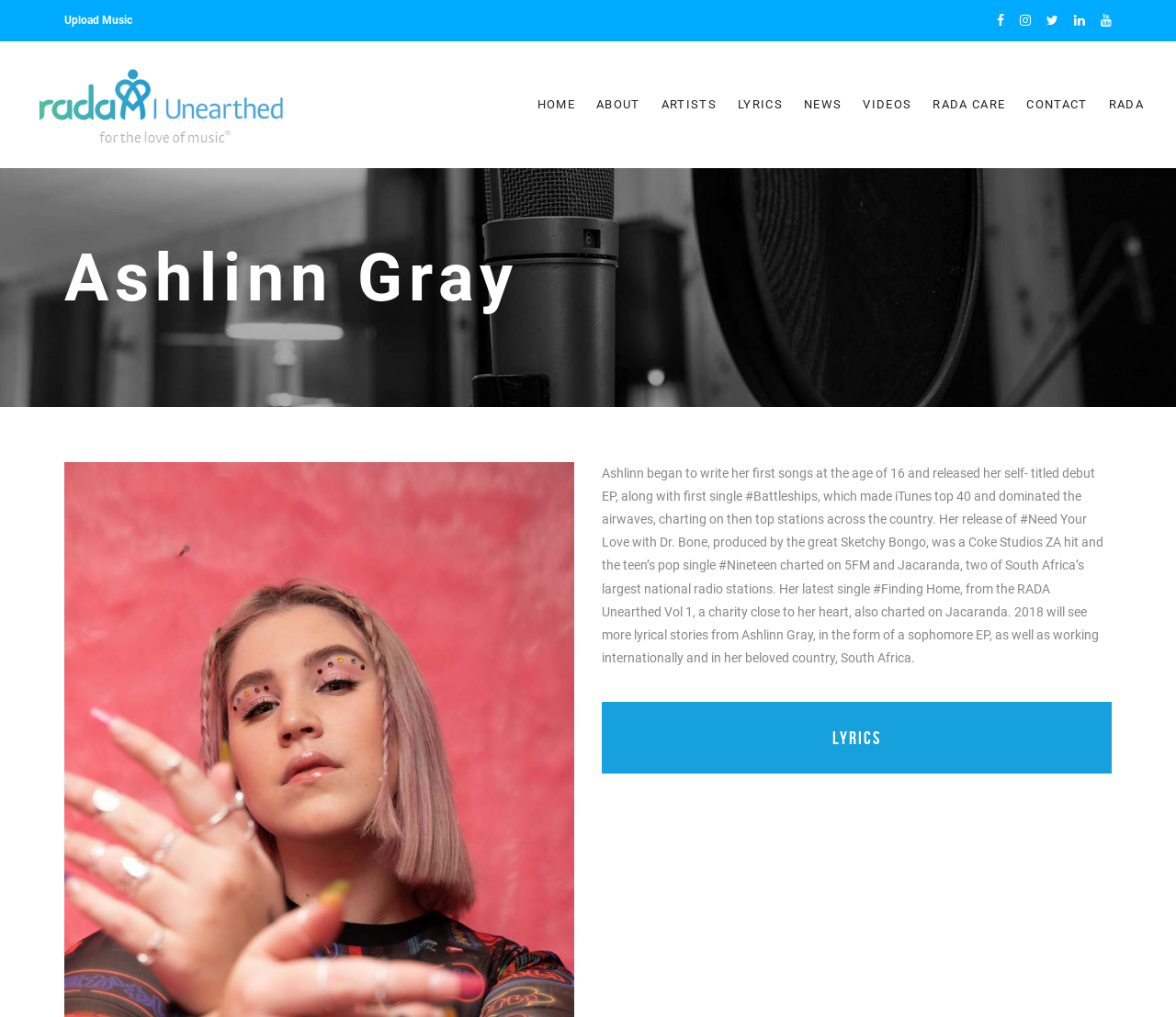What is the location of RADA Unearthed?
Answer the question with a single word or phrase, referring to the image.

Bryanston, South Africa